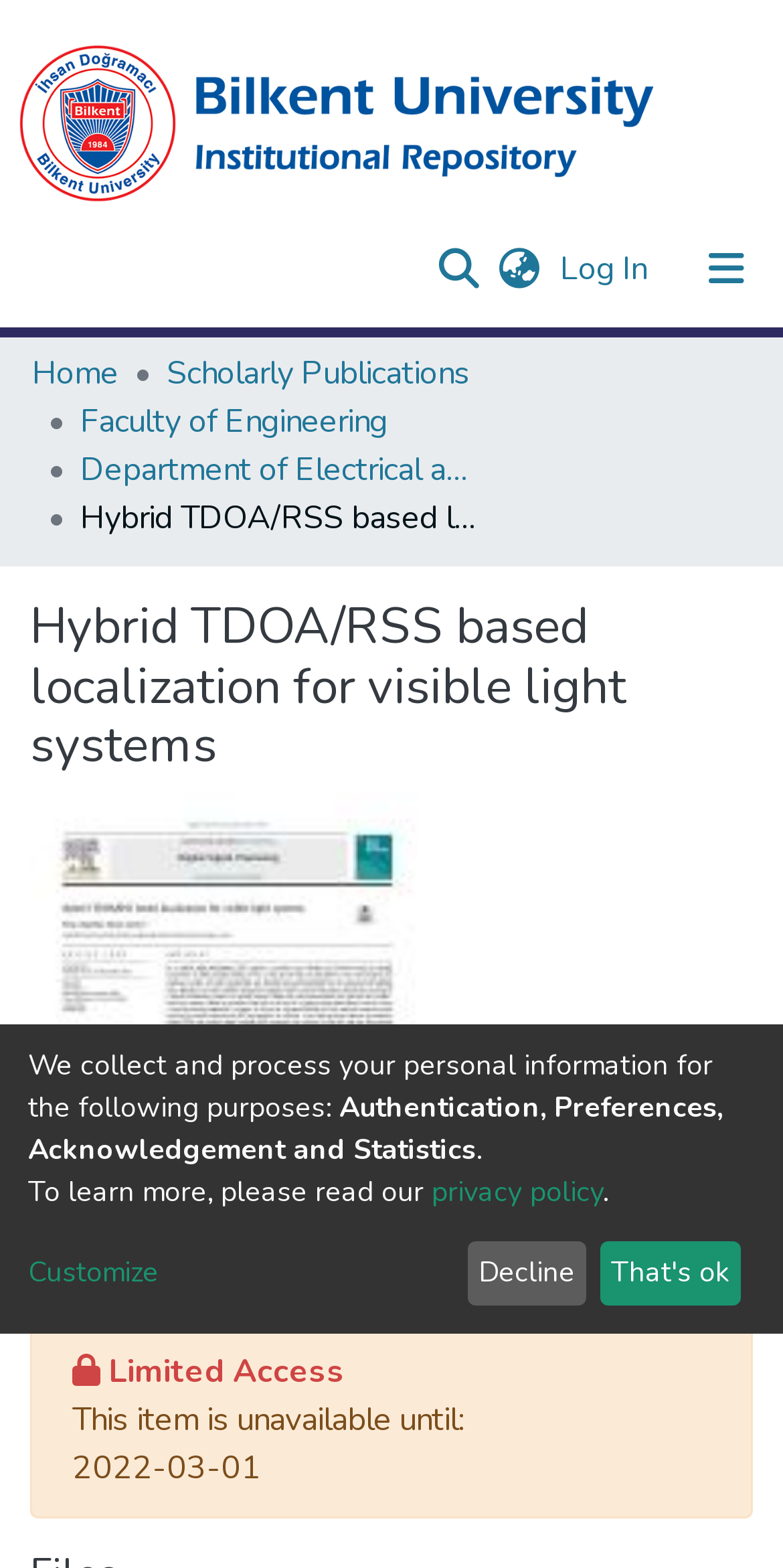Identify the bounding box coordinates for the region of the element that should be clicked to carry out the instruction: "Explore 'inclusive business' tag". The bounding box coordinates should be four float numbers between 0 and 1, i.e., [left, top, right, bottom].

None